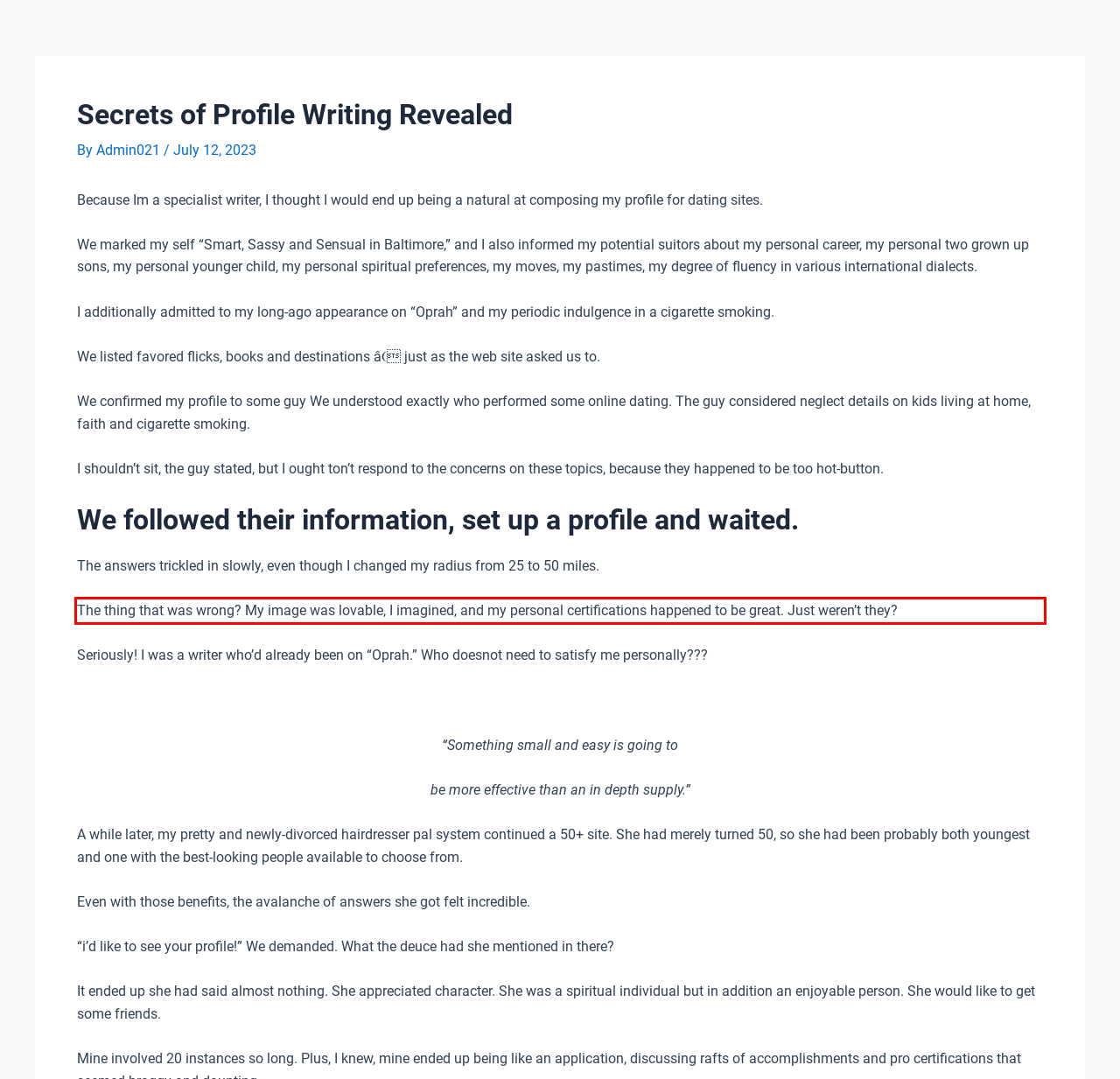Identify the text within the red bounding box on the webpage screenshot and generate the extracted text content.

The thing that was wrong? My image was lovable, I imagined, and my personal certifications happened to be great. Just weren’t they?